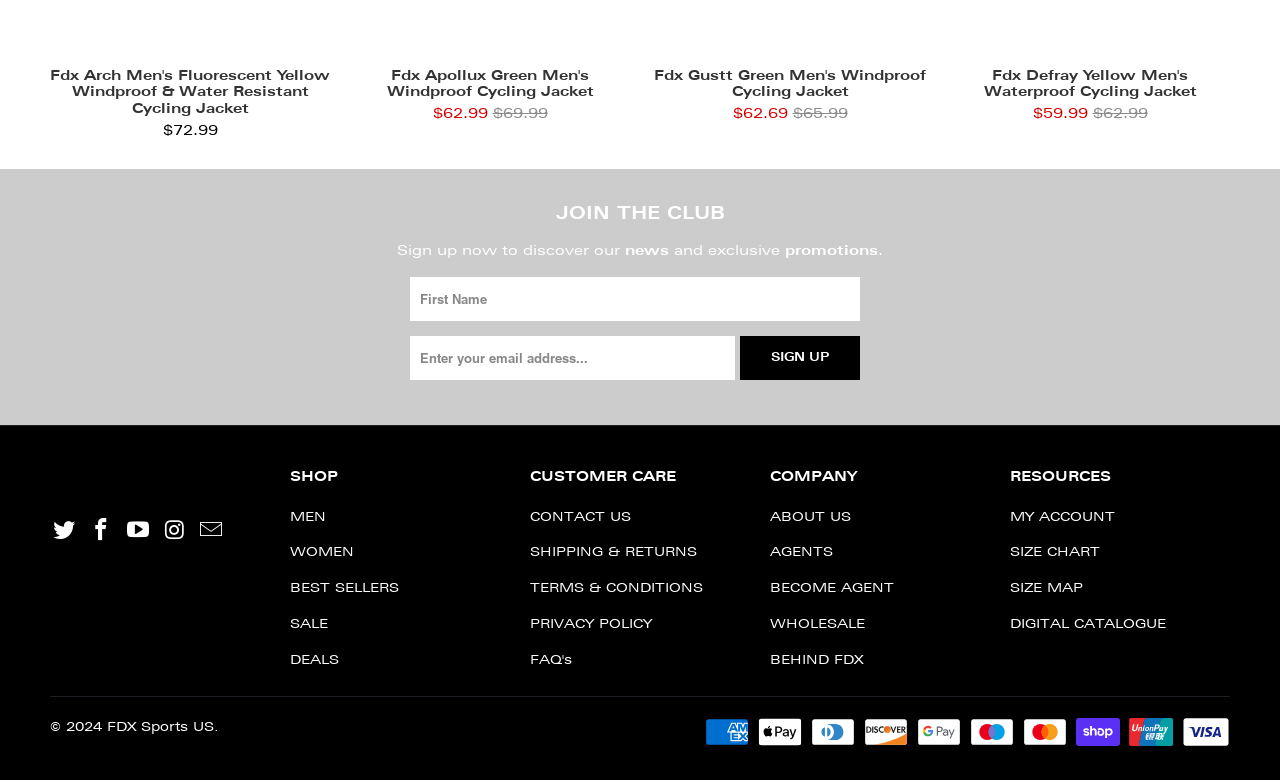Show the bounding box coordinates of the region that should be clicked to follow the instruction: "Explore men's cycling jackets."

[0.039, 0.085, 0.258, 0.178]